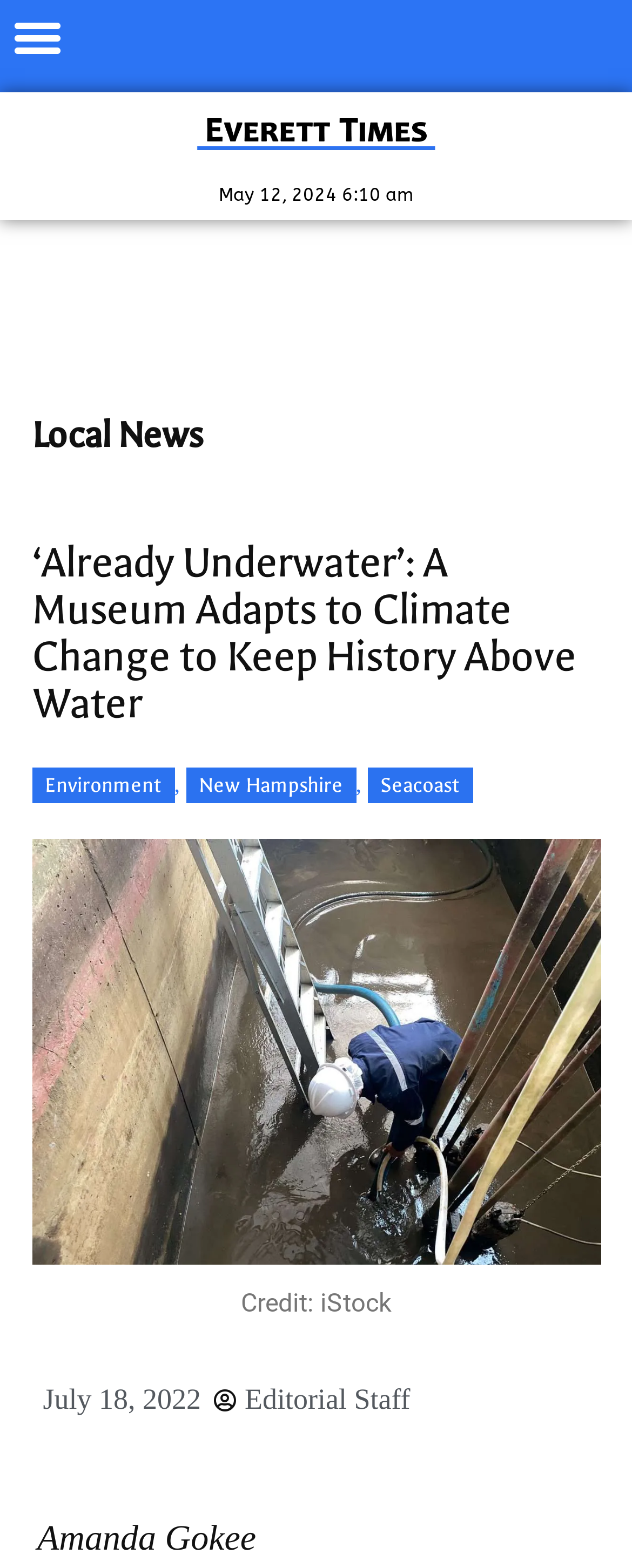Provide a one-word or short-phrase answer to the question:
What is the date of the article?

July 18, 2022